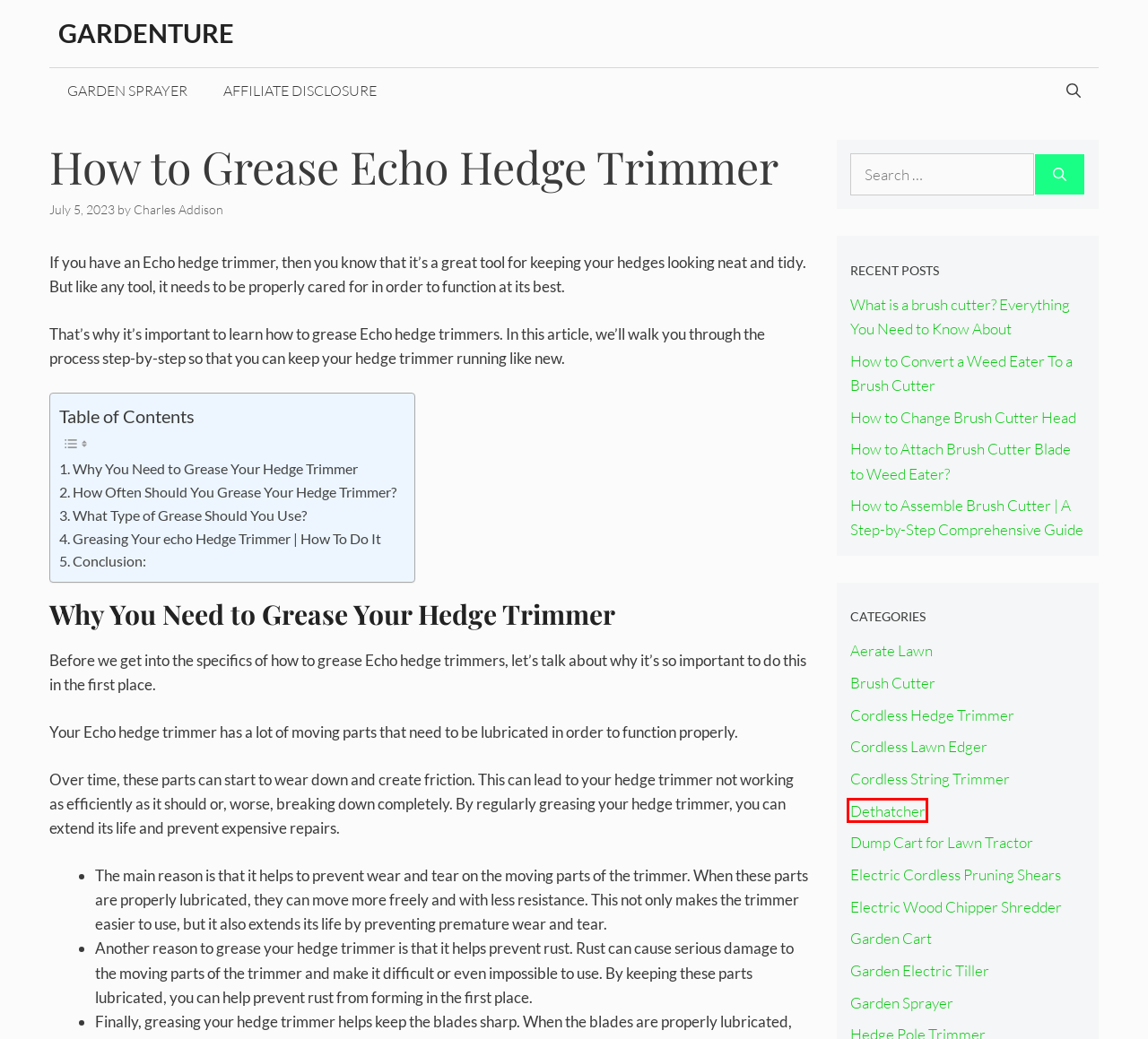You are provided with a screenshot of a webpage that includes a red rectangle bounding box. Please choose the most appropriate webpage description that matches the new webpage after clicking the element within the red bounding box. Here are the candidates:
A. Garden Cart Archives - Gardenture
B. Aerate Lawn Archives - Gardenture
C. Dethatcher Archives - Gardenture
D. How to Assemble Brush Cutter | A Step-by-Step Comprehensive Guide - Gardenture
E. Gardenture -
F. How to Change Brush Cutter Head - Gardenture
G. How to Convert a Weed Eater To a Brush Cutter - Gardenture
H. Garden Electric Tiller Archives - Gardenture

C